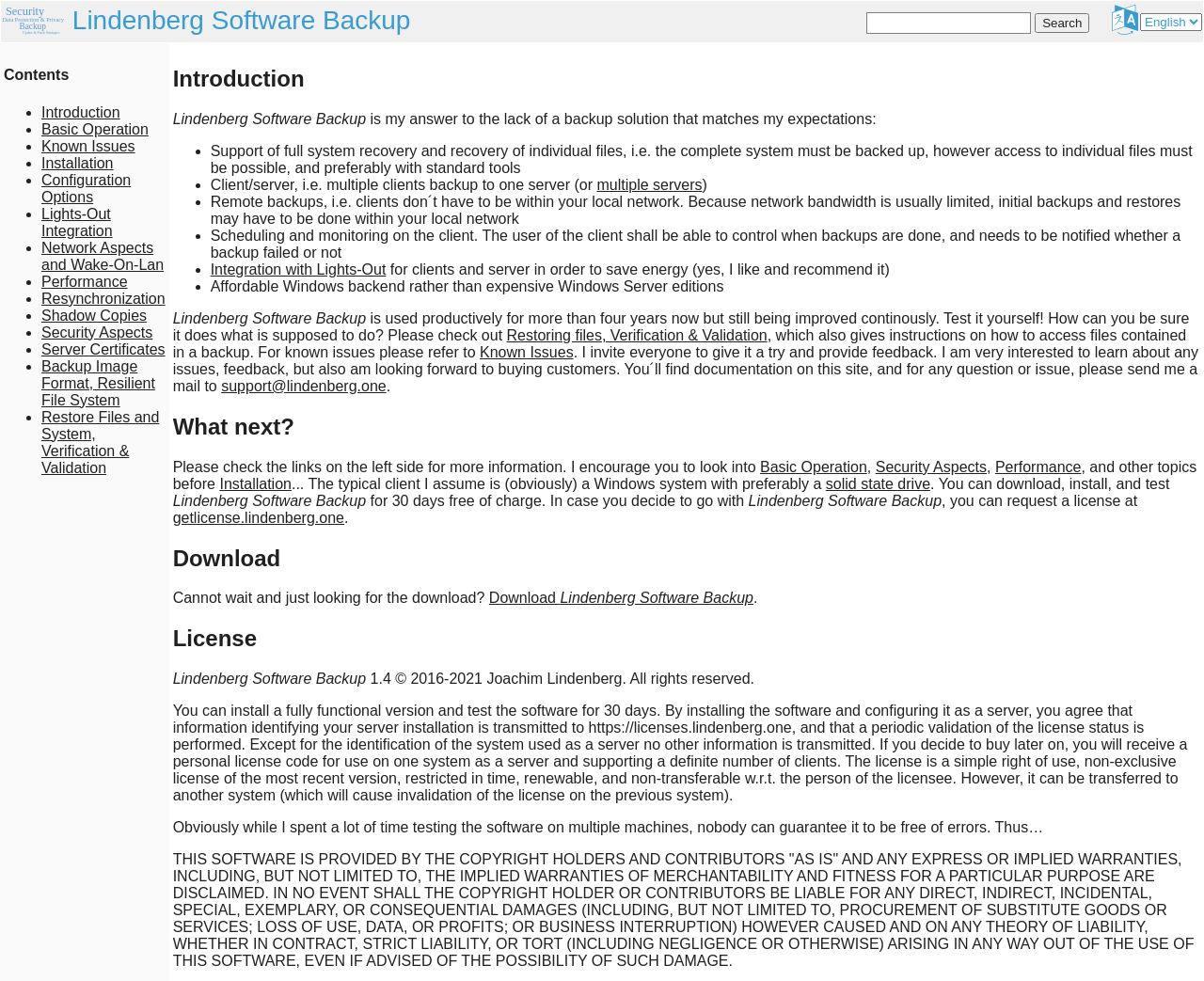Can you pinpoint the bounding box coordinates for the clickable element required for this instruction: "Click the 'Lindenberg Logo' link"? The coordinates should be four float numbers between 0 and 1, i.e., [left, top, right, bottom].

[0.002, 0.022, 0.053, 0.038]